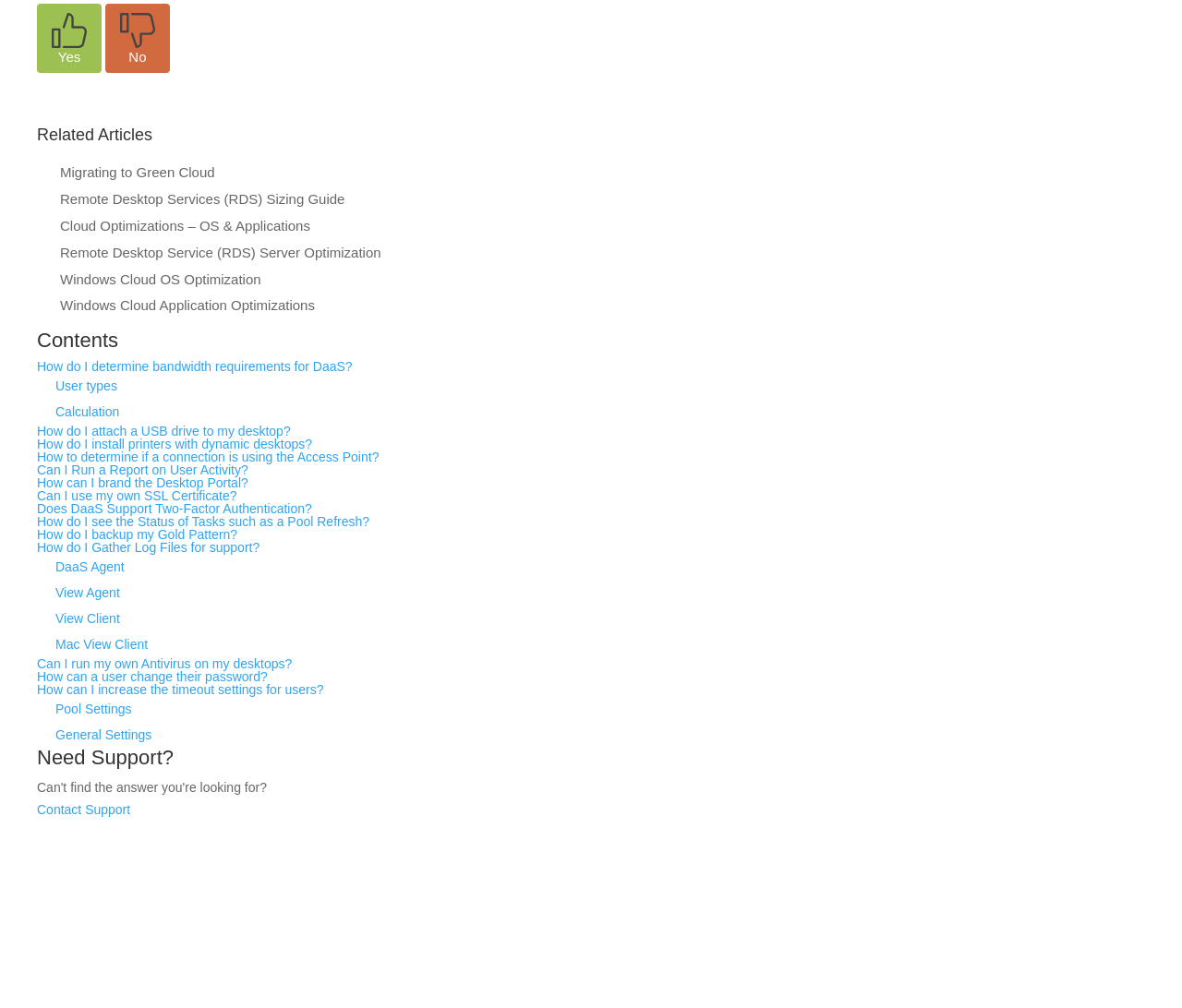How many headings are on this webpage?
Based on the image, give a one-word or short phrase answer.

3